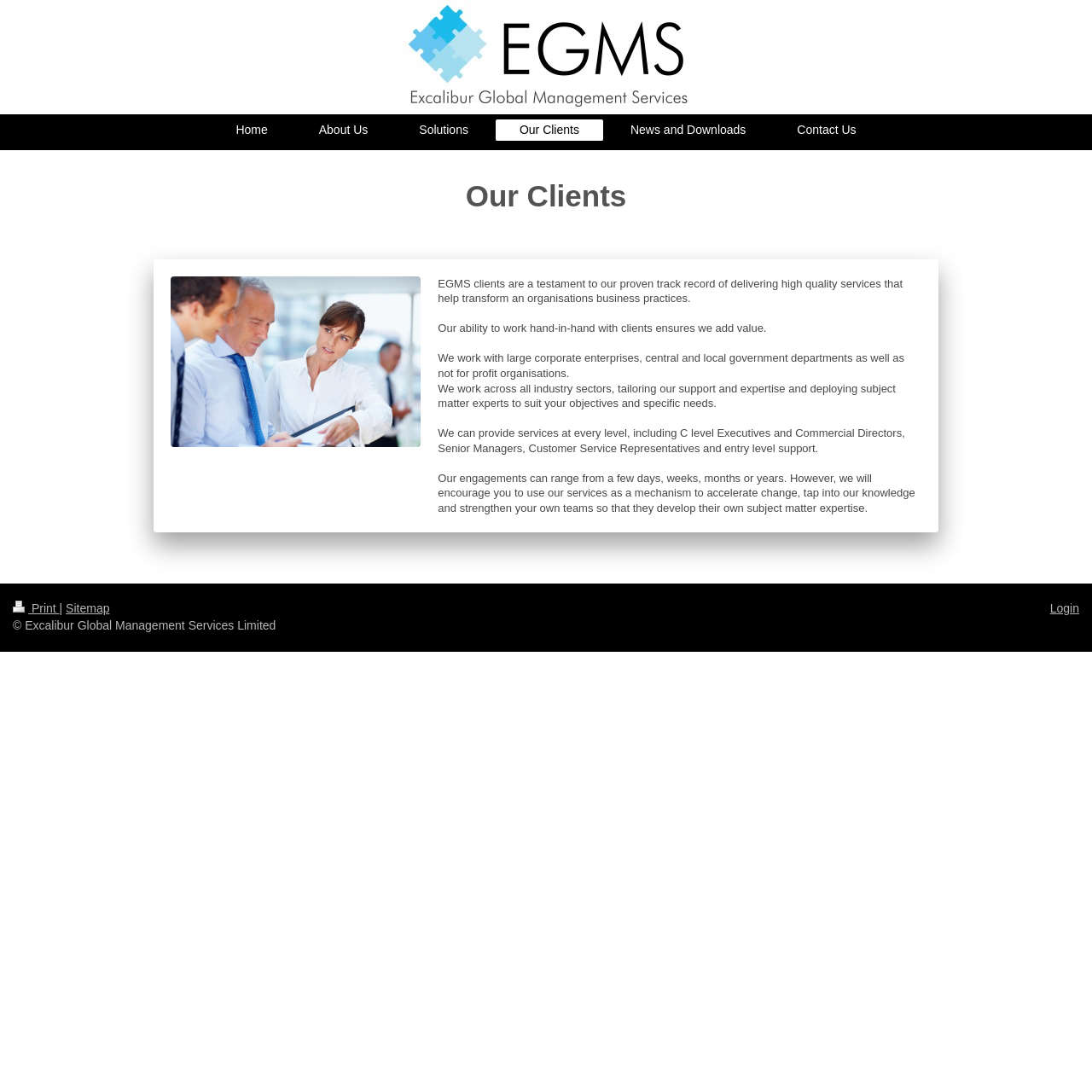Provide a thorough and detailed response to the question by examining the image: 
What types of organizations does the company work with?

I found the answer by reading the static text elements on the webpage, which mention that the company works with 'large corporate enterprises, central and local government departments as well as not for profit organisations'.